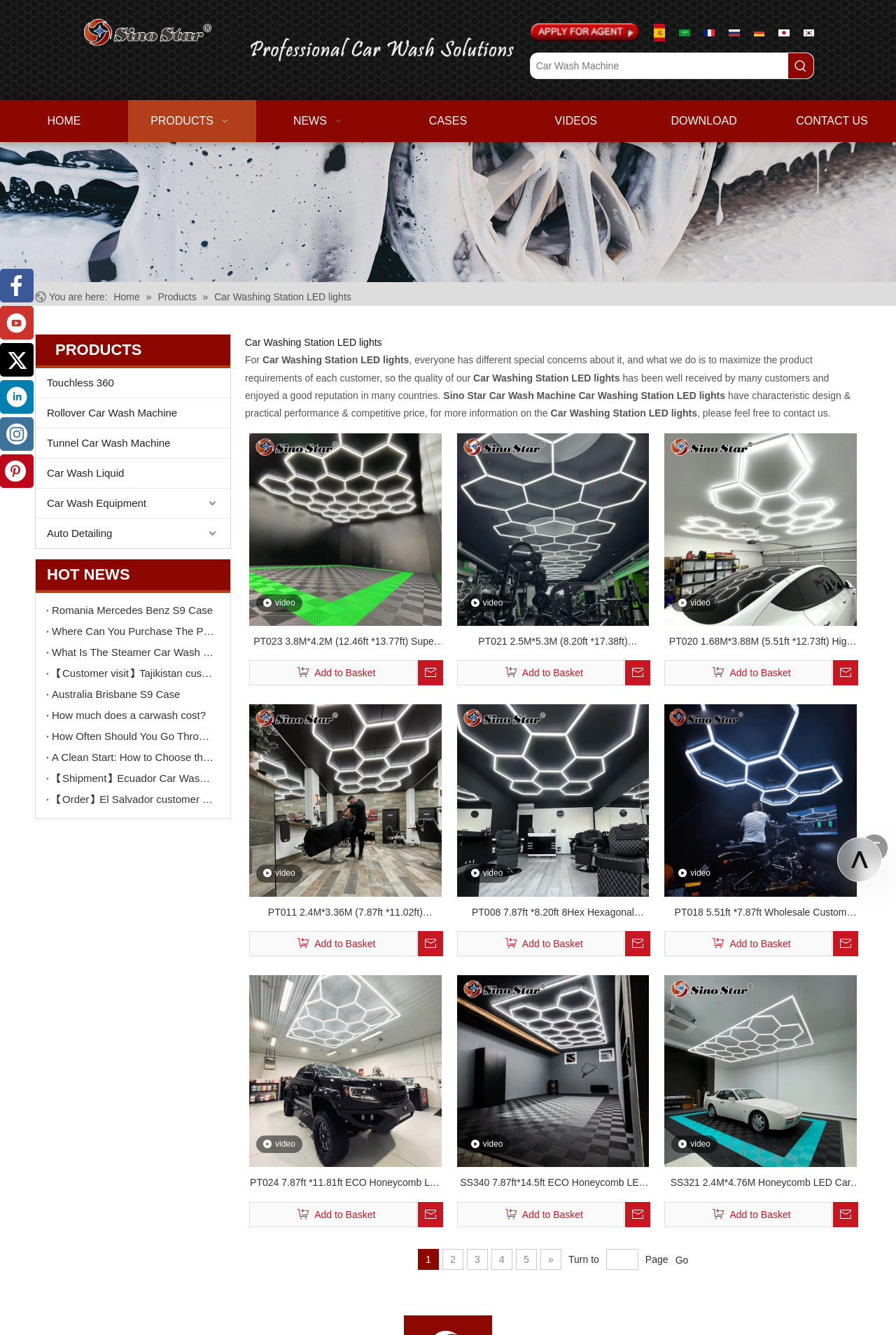Kindly respond to the following question with a single word or a brief phrase: 
How many news articles are displayed on the webpage?

8